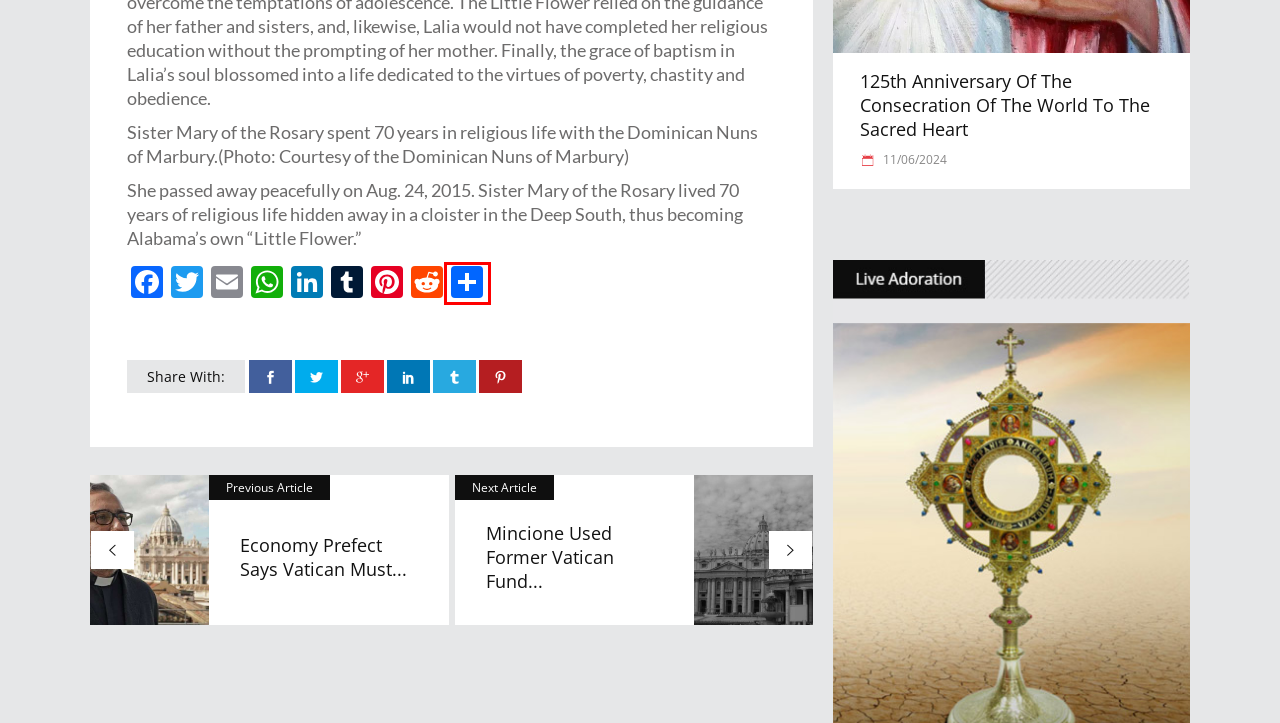You have a screenshot of a webpage with an element surrounded by a red bounding box. Choose the webpage description that best describes the new page after clicking the element inside the red bounding box. Here are the candidates:
A. Catholic Prayers - Prayer to Jesus, Marian, & More | EWTN
B. Catholic Saints & Holy Figures | EWTN
C. AddToAny - Share
D. Donate | EWTN Donate (Powered by Donorbox)
E. Answers | EWTN
F. Library of Catholic Documents | EWTN
G. EWTN Daily Mass and Readings, Daily Readings, & Catholic Mass Today | EWTN
H. Catholic Church - Teachings & Beliefs | EWTN

C